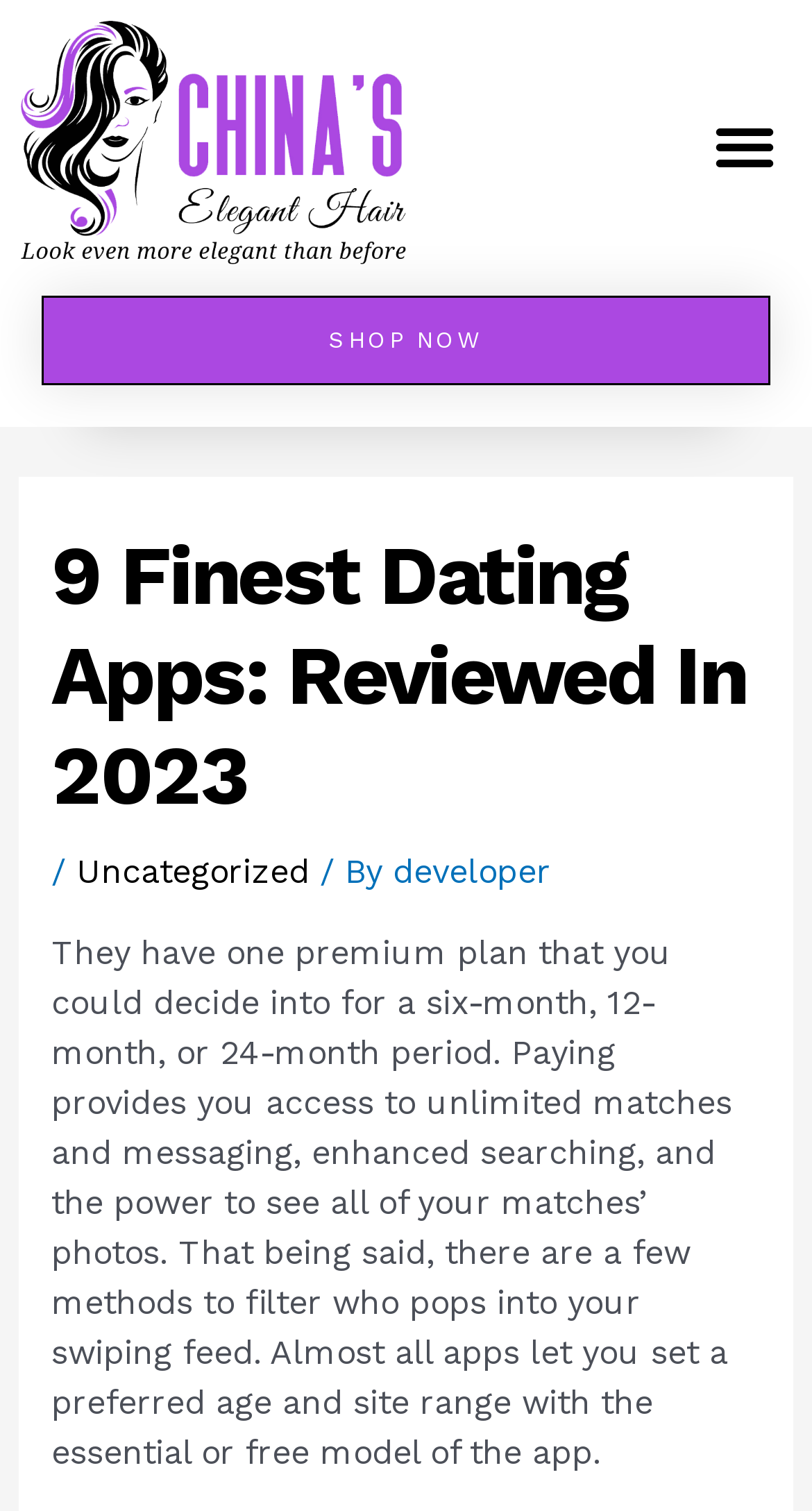Who is the author of the article?
Please provide a detailed and thorough answer to the question.

The text mentions 'By developer' which suggests that the author of the article is 'developer'.